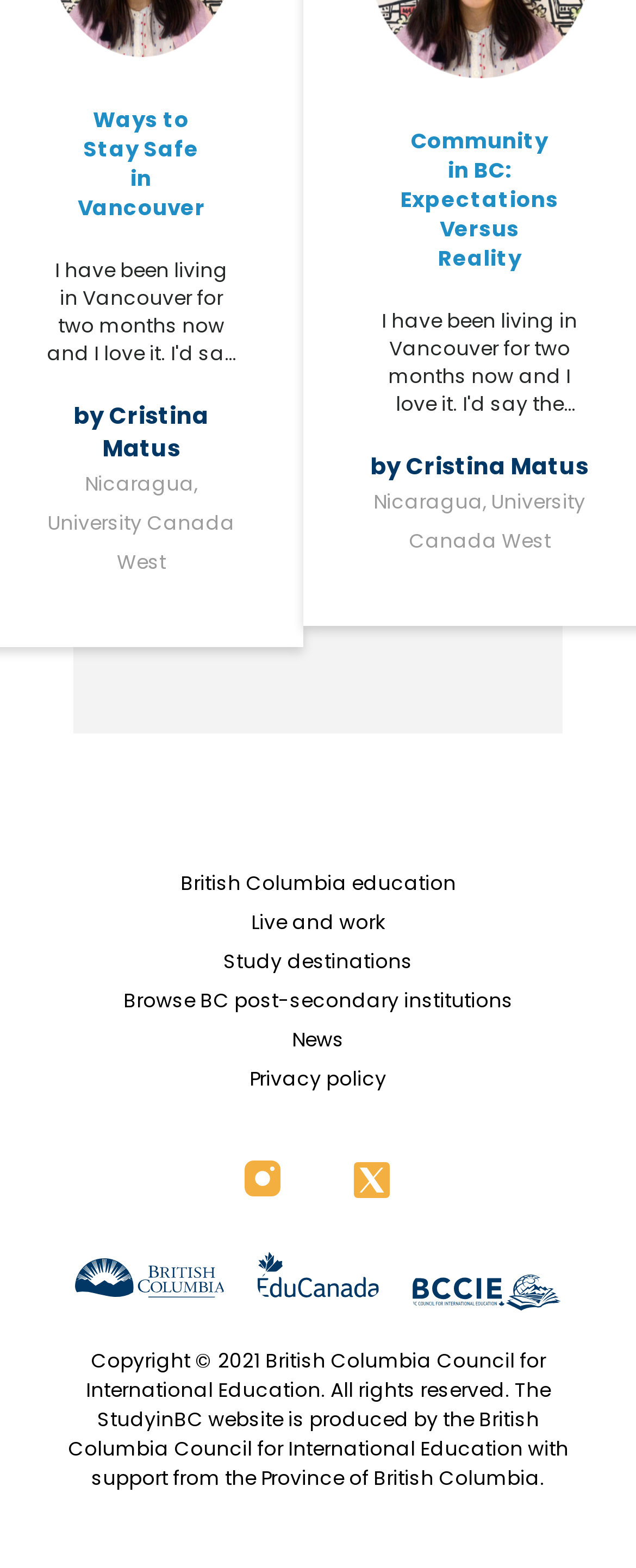Determine the bounding box coordinates for the UI element matching this description: "Privacy policy".

[0.392, 0.679, 0.608, 0.696]